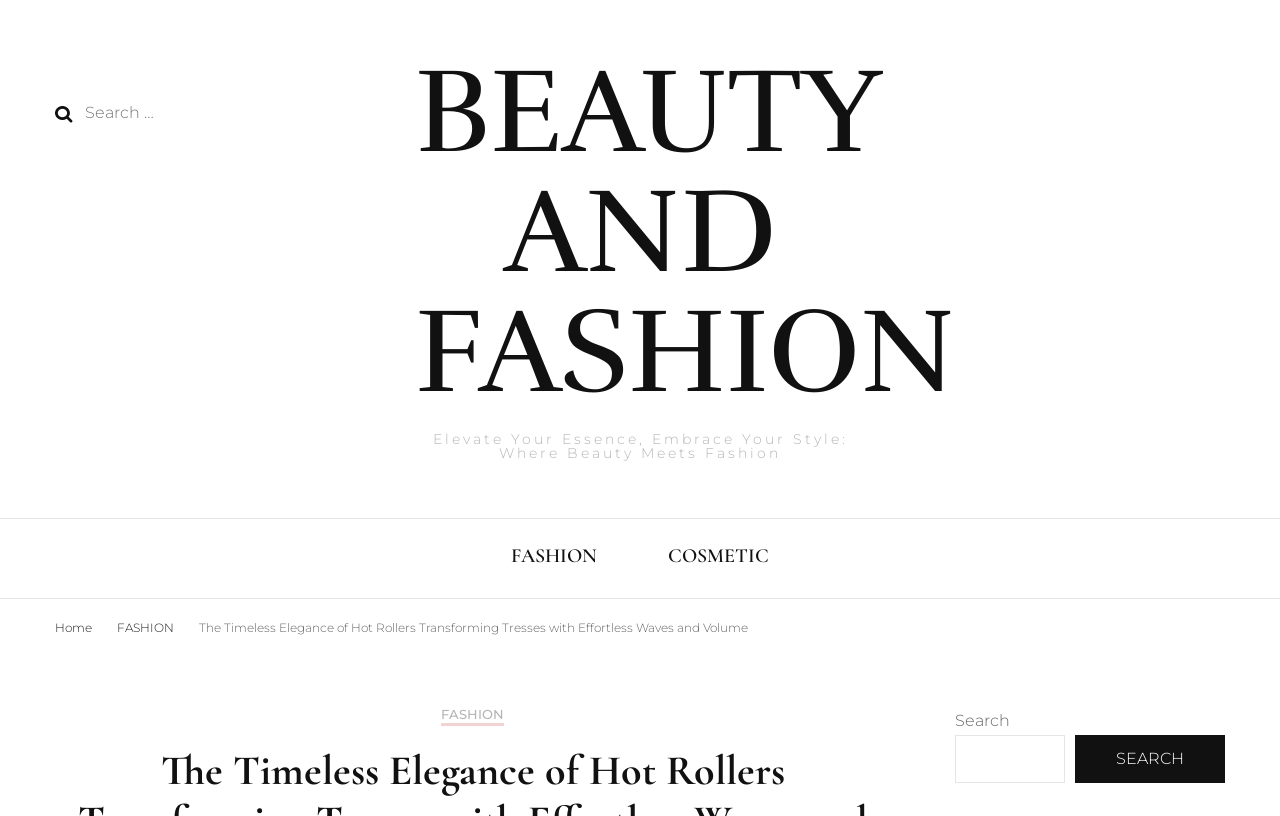Determine the bounding box of the UI component based on this description: "Search". The bounding box coordinates should be four float values between 0 and 1, i.e., [left, top, right, bottom].

[0.84, 0.901, 0.957, 0.96]